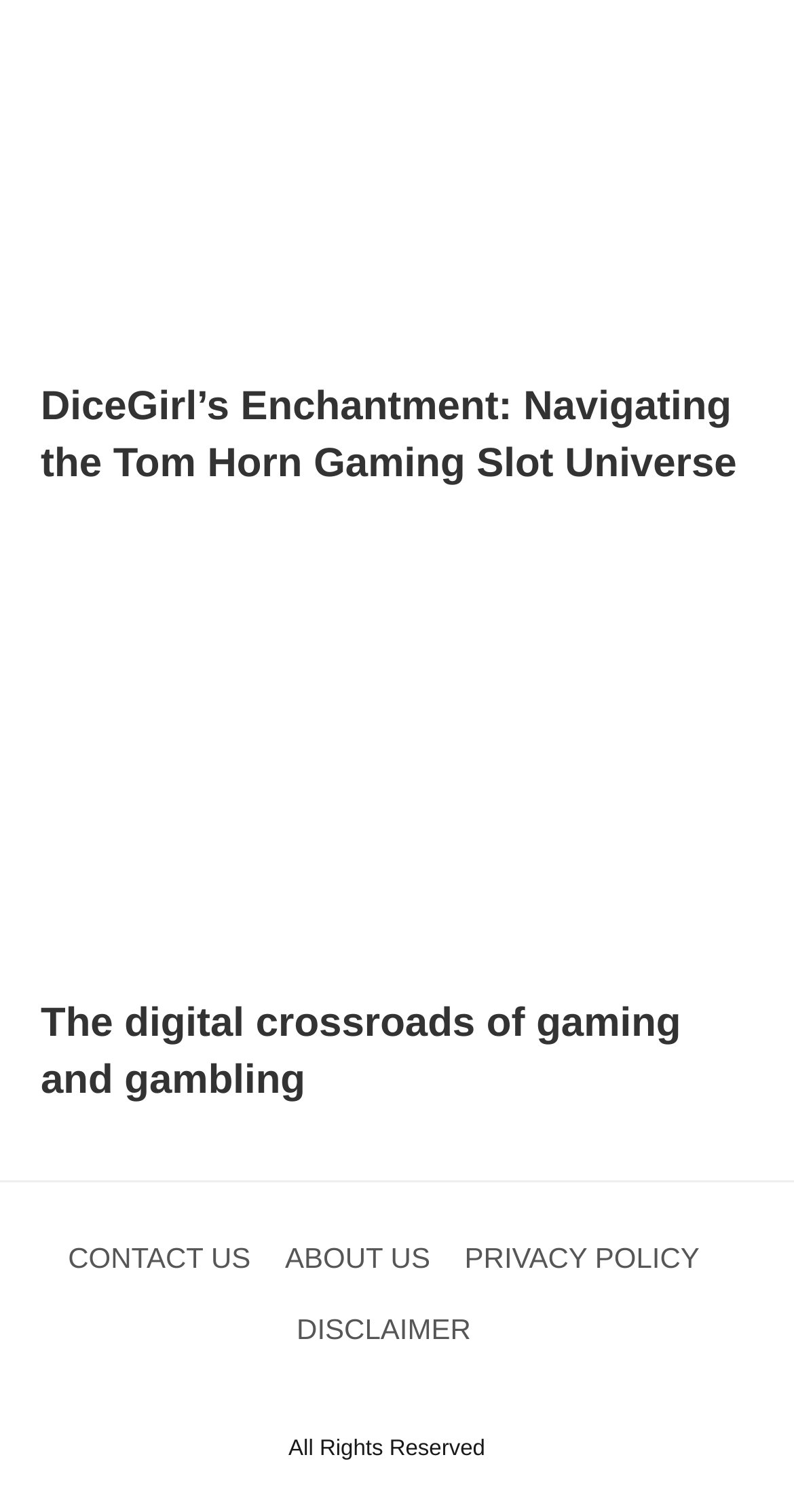Identify the bounding box of the UI element described as follows: "DISCLAIMER". Provide the coordinates as four float numbers in the range of 0 to 1 [left, top, right, bottom].

[0.374, 0.869, 0.593, 0.89]